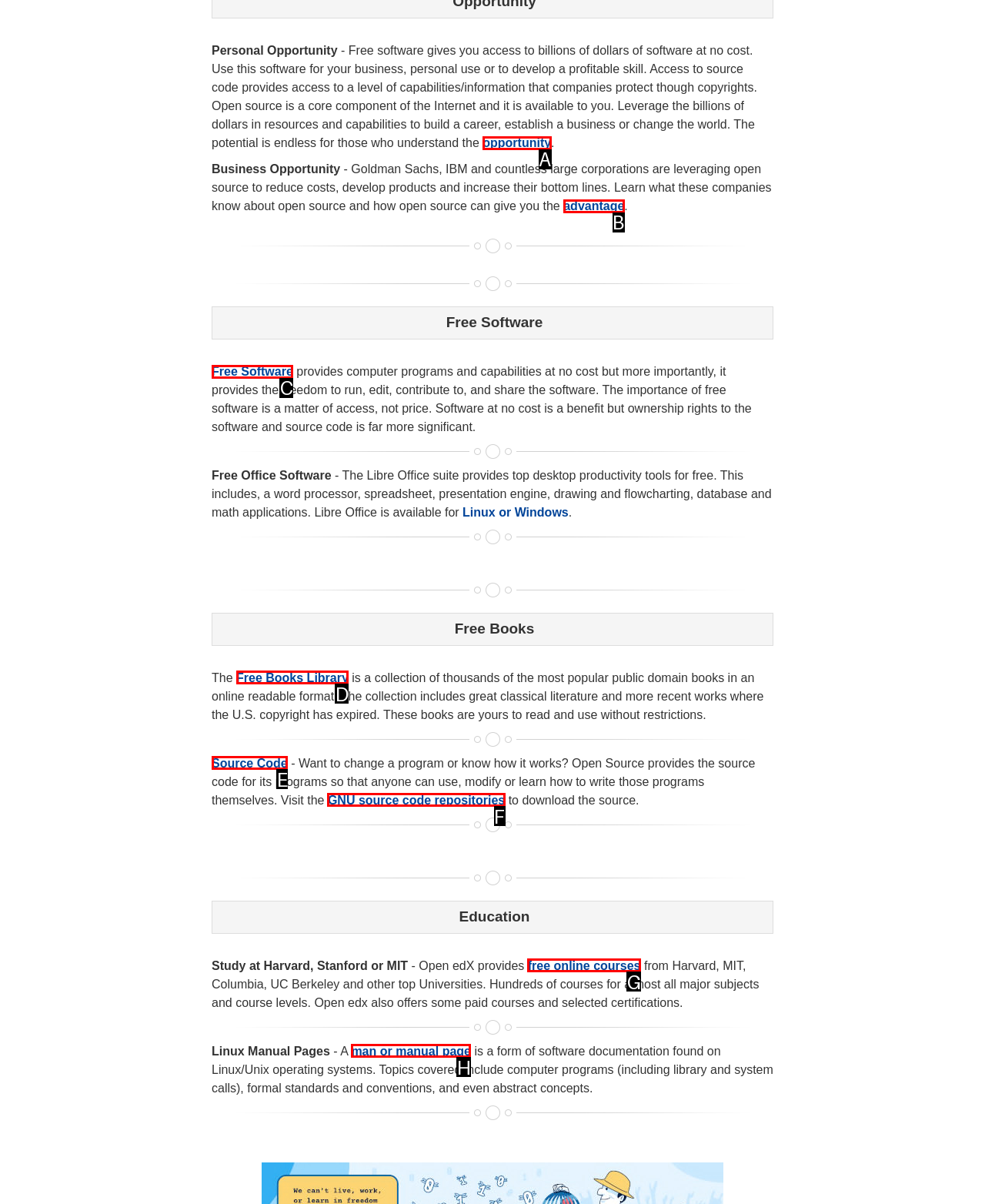Tell me which one HTML element best matches the description: Source Code Answer with the option's letter from the given choices directly.

E